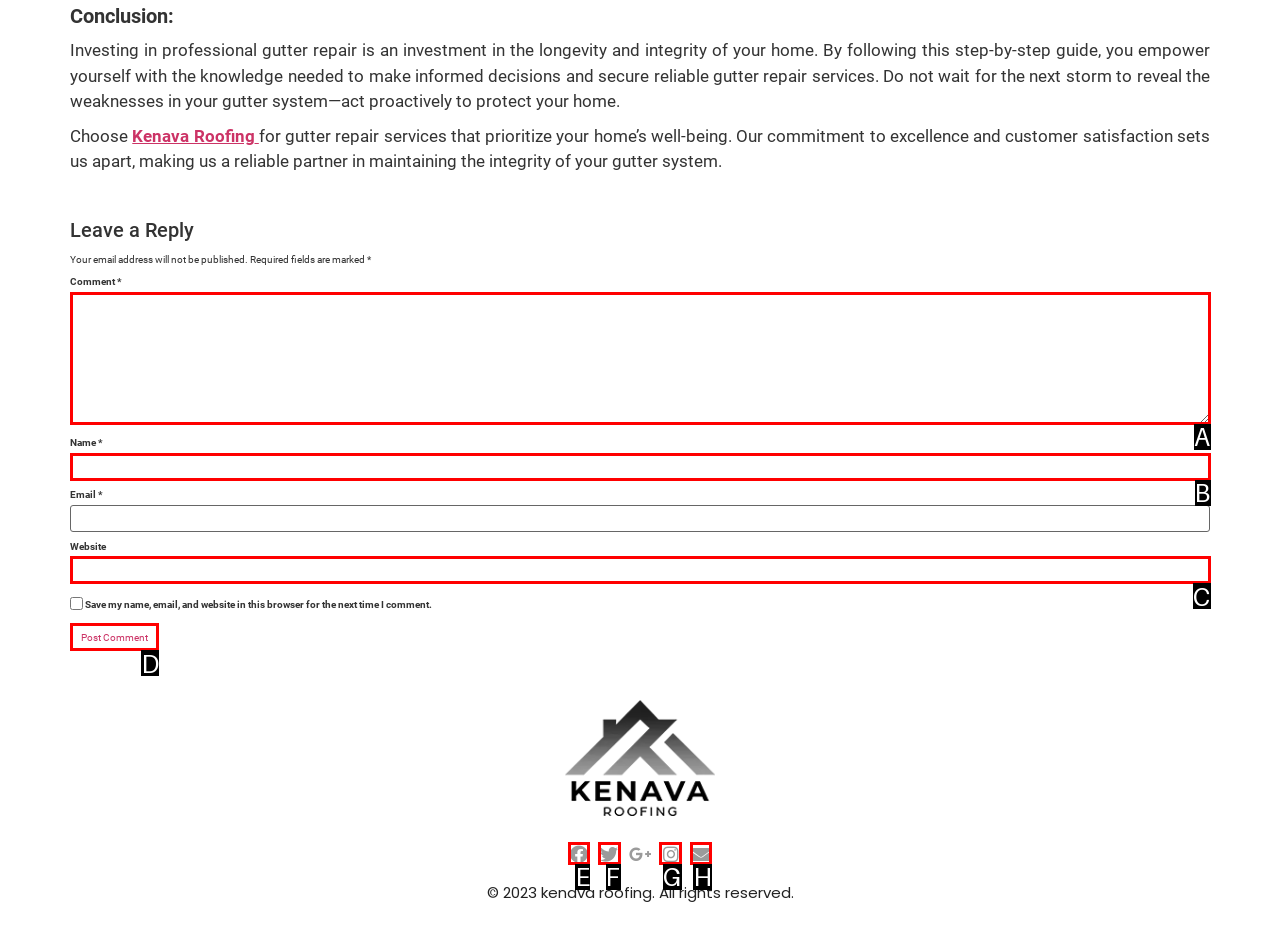Tell me which one HTML element I should click to complete the following task: Click the 'Post Comment' button Answer with the option's letter from the given choices directly.

D